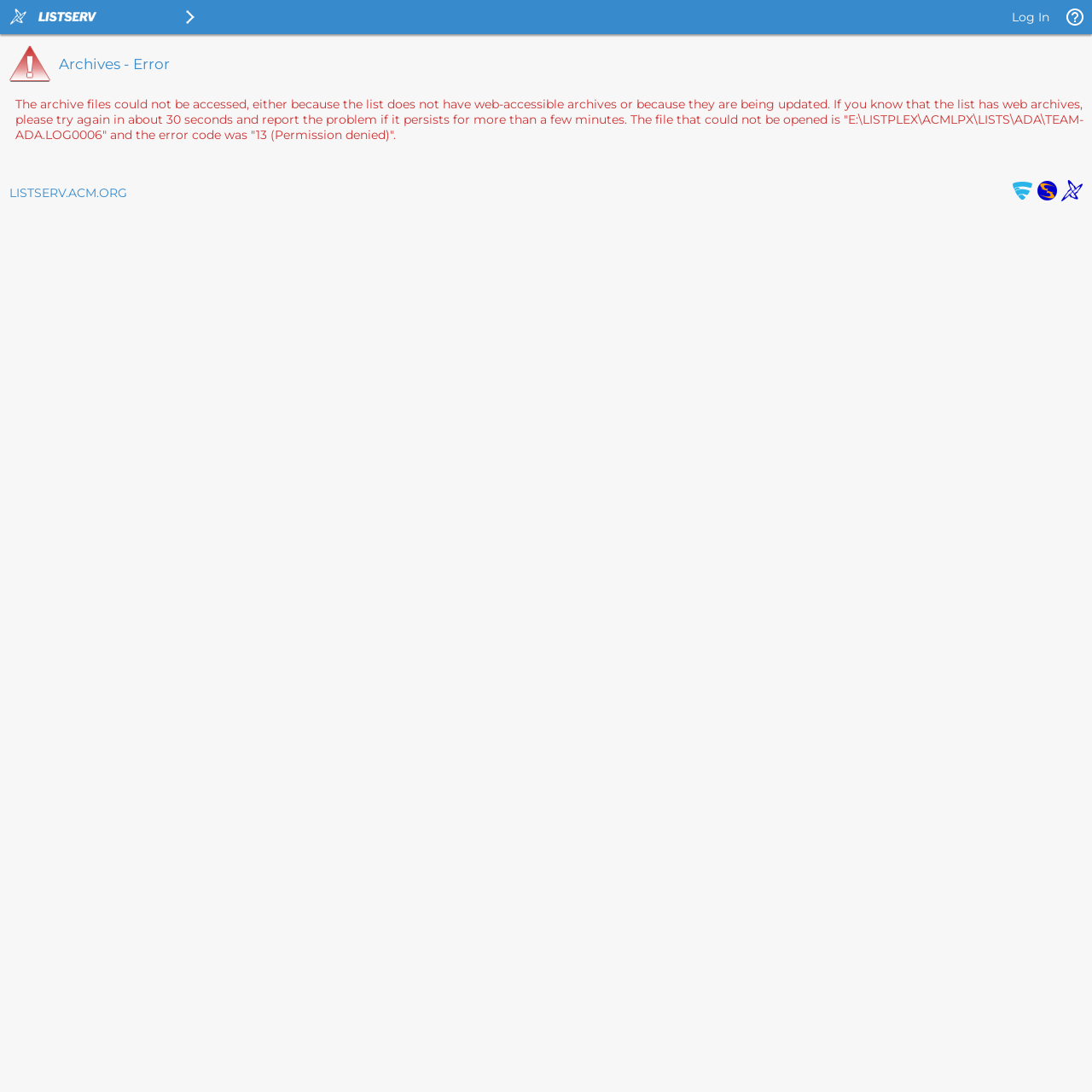How many images are present on the webpage?
Respond to the question with a single word or phrase according to the image.

7